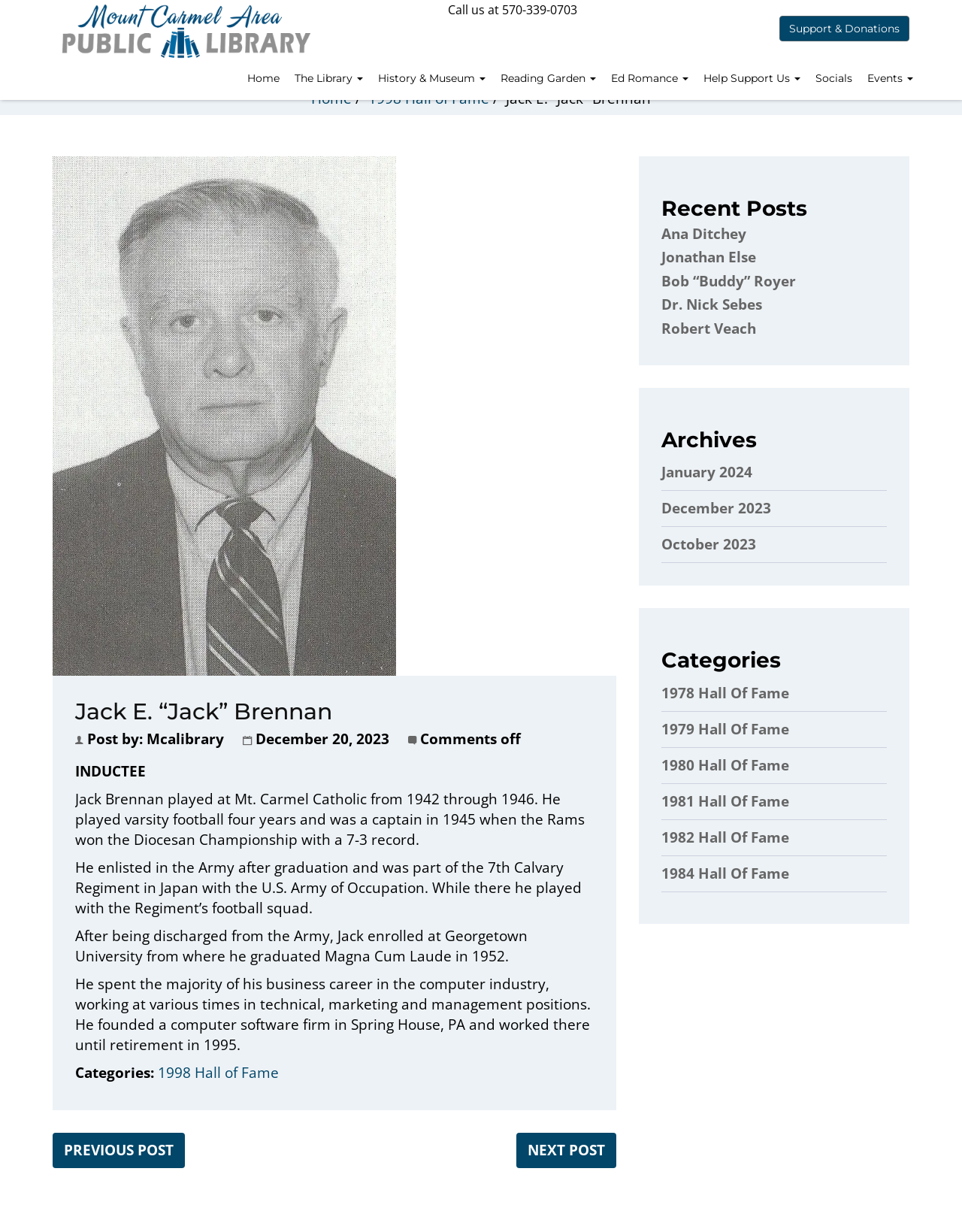Use a single word or phrase to answer the question:
What is the name of the regiment Jack E. 'Jack' Brennan was part of in Japan?

7th Calvary Regiment